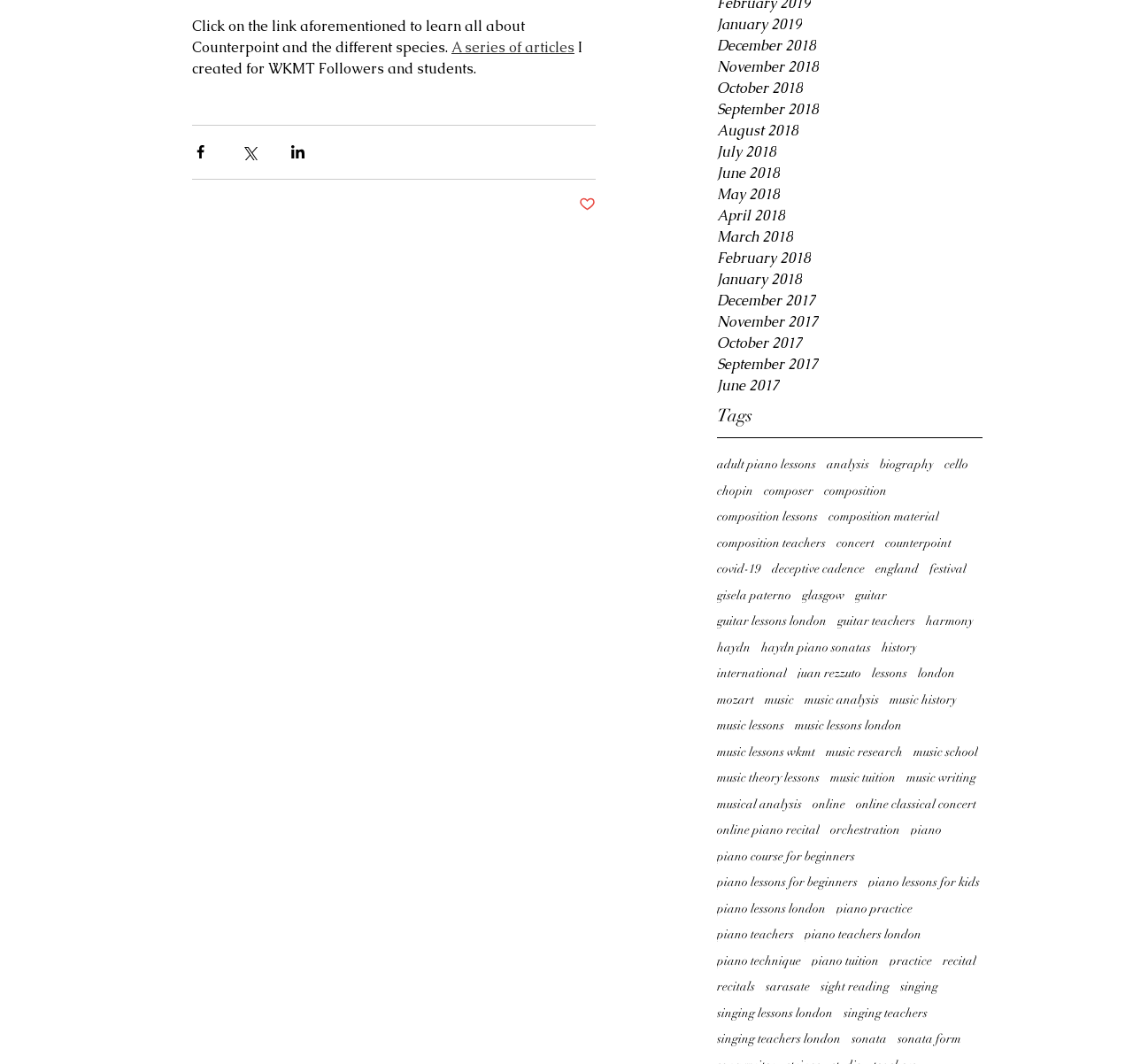What are the links on the top of the webpage?
Answer the question in a detailed and comprehensive manner.

The links on the top of the webpage are month names, ranging from January 2019 to June 2017, which suggests that the webpage is an archive of some sort, possibly a blog or a news website.